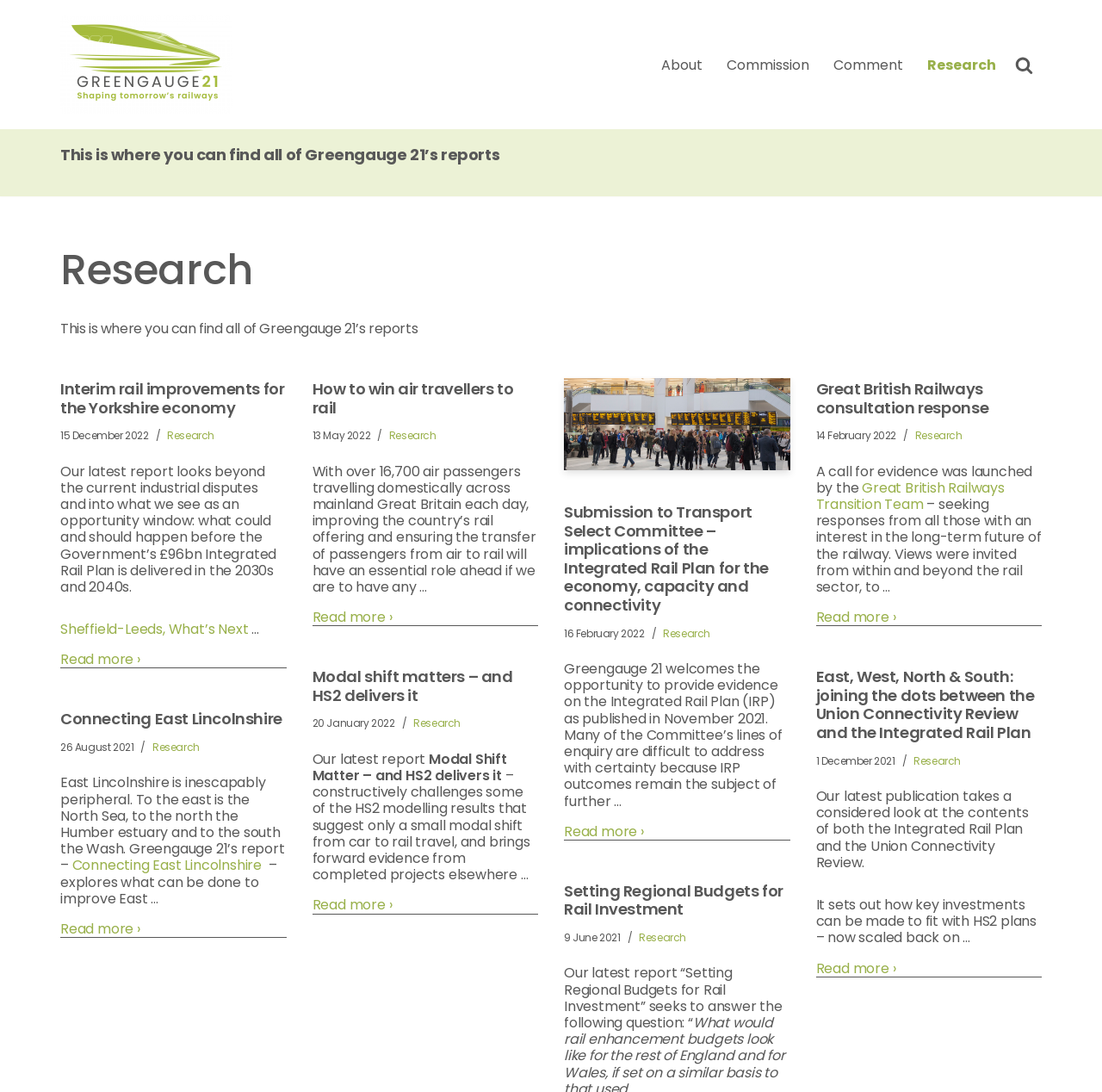Using the description: "Connecting East Lincolnshire", identify the bounding box of the corresponding UI element in the screenshot.

[0.055, 0.65, 0.26, 0.667]